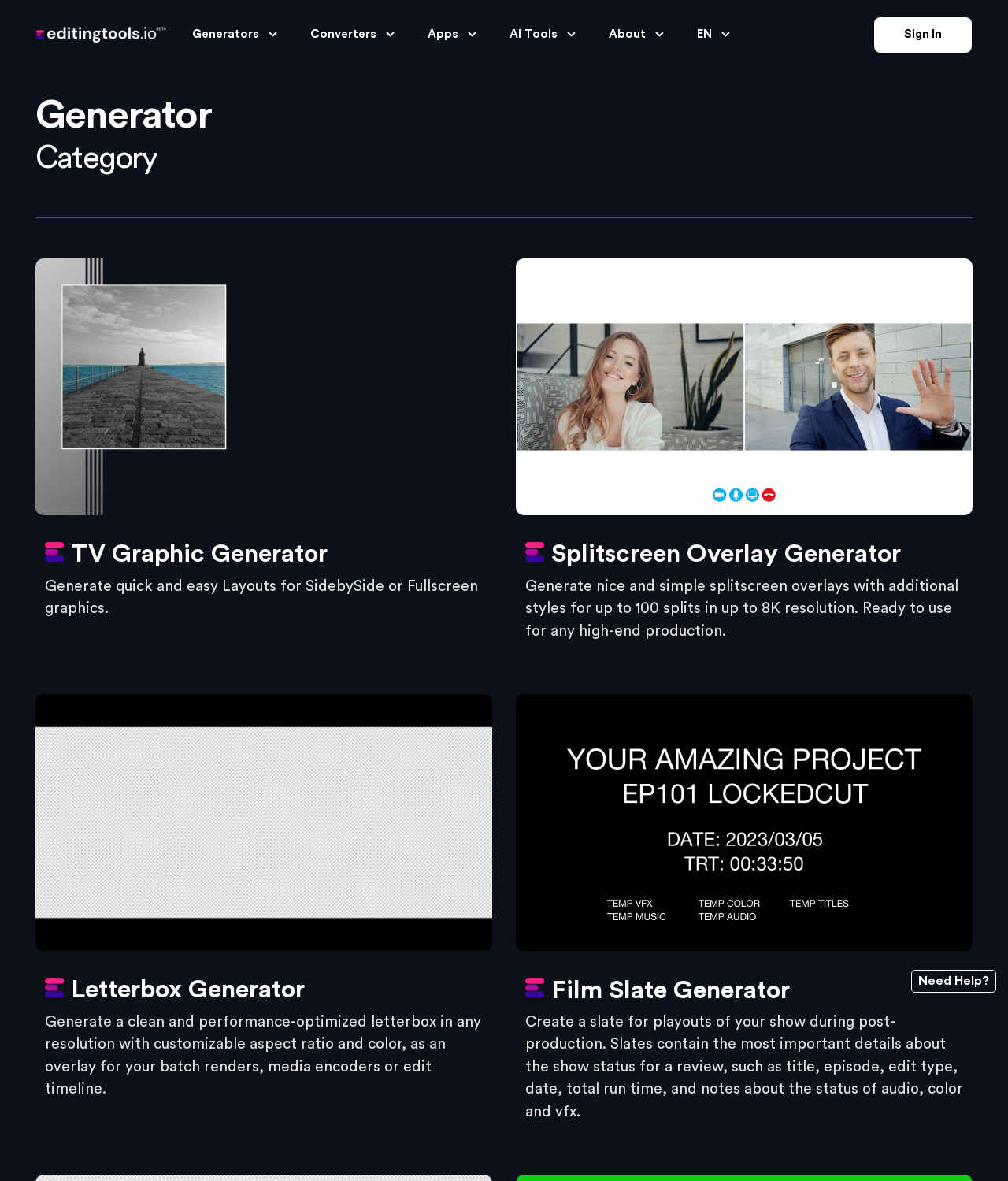Identify the bounding box coordinates for the element you need to click to achieve the following task: "Click on Generators menu". Provide the bounding box coordinates as four float numbers between 0 and 1, in the form [left, top, right, bottom].

[0.177, 0.009, 0.294, 0.049]